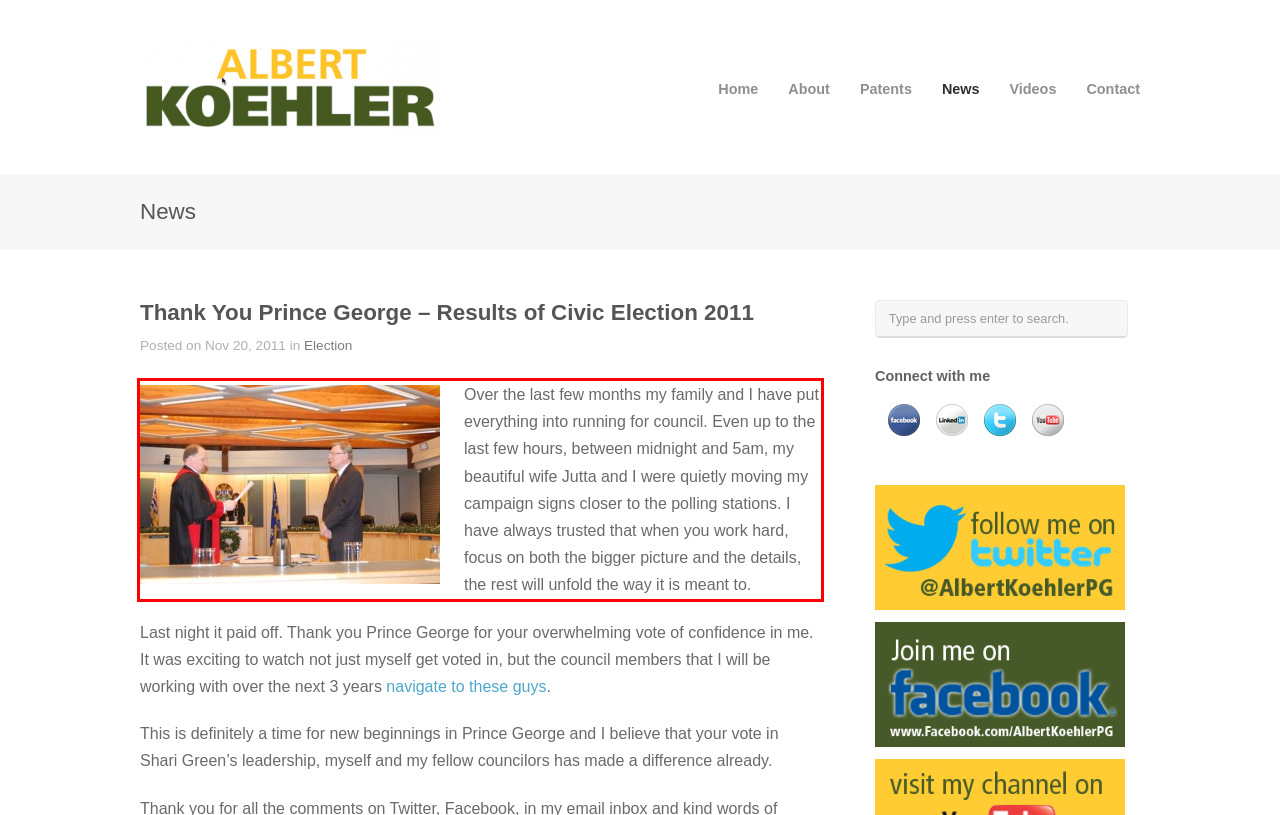You are looking at a screenshot of a webpage with a red rectangle bounding box. Use OCR to identify and extract the text content found inside this red bounding box.

Over the last few months my family and I have put everything into running for council. Even up to the last few hours, between midnight and 5am, my beautiful wife Jutta and I were quietly moving my campaign signs closer to the polling stations. I have always trusted that when you work hard, focus on both the bigger picture and the details, the rest will unfold the way it is meant to.